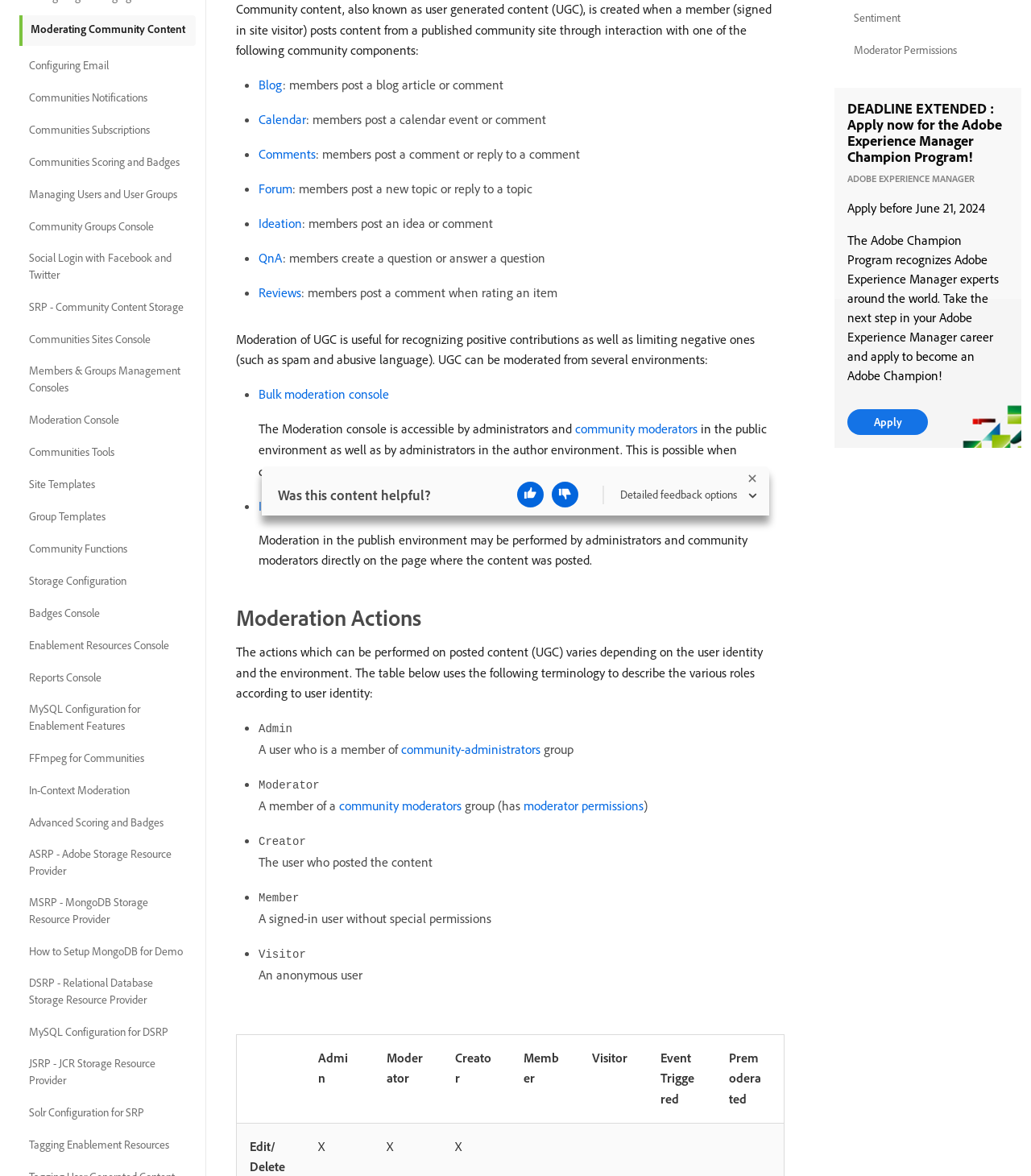Please determine the bounding box of the UI element that matches this description: Moderation Console. The coordinates should be given as (top-left x, top-left y, bottom-right x, bottom-right y), with all values between 0 and 1.

[0.019, 0.346, 0.19, 0.368]